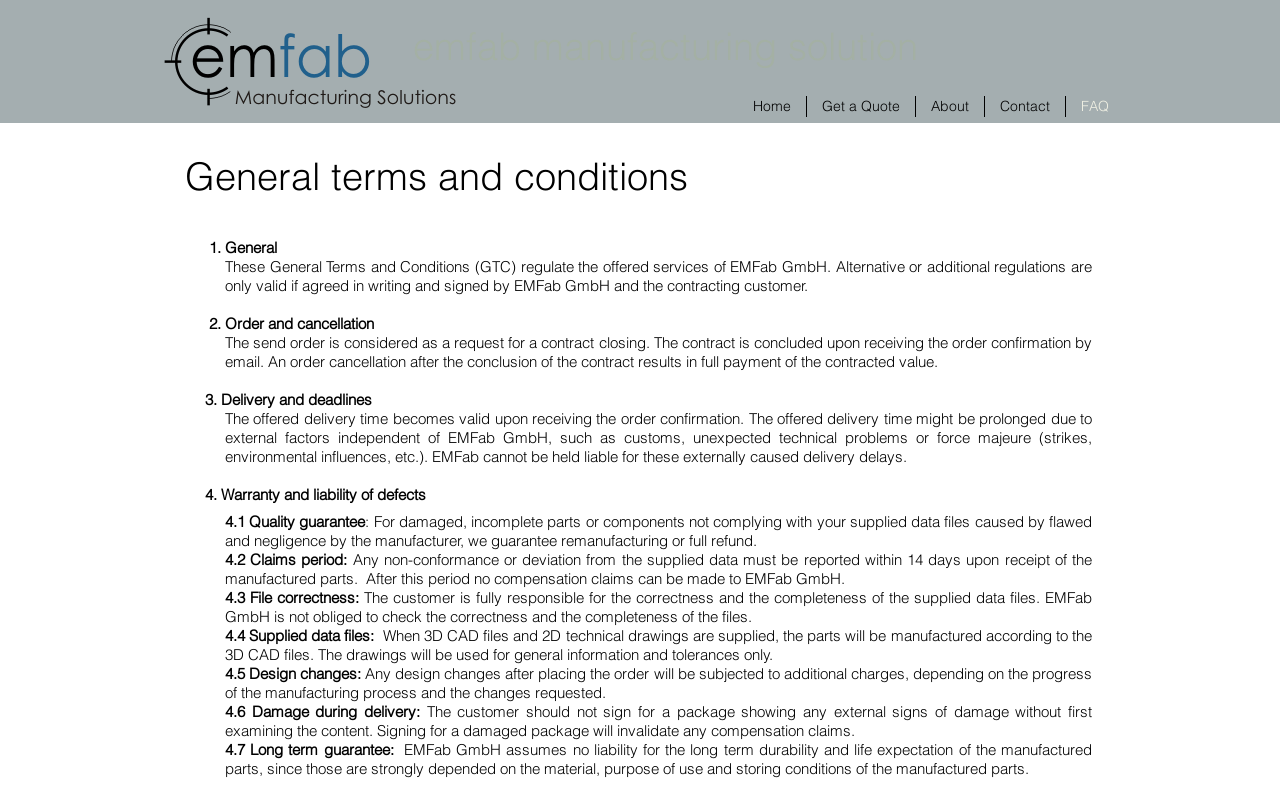What should the customer do if they receive a damaged package?
Please give a detailed answer to the question using the information shown in the image.

According to the text under the heading '4.6 Damage during delivery:', the customer should not sign for a package showing any external signs of damage without first examining the content. Signing for a damaged package will invalidate any compensation claims. This suggests that the customer should be cautious when receiving a package and not sign for it if it appears damaged.